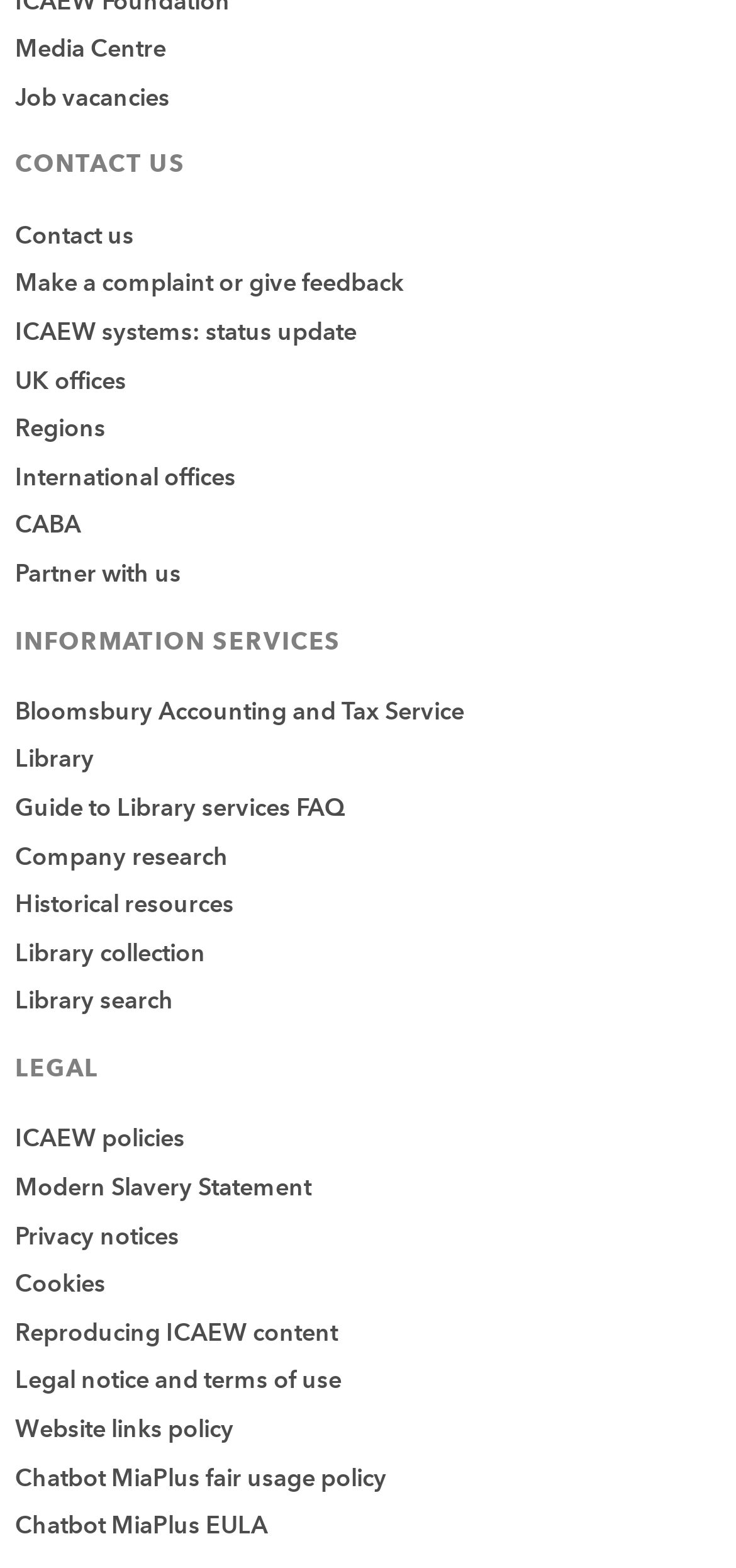Based on the element description "Partner with us", predict the bounding box coordinates of the UI element.

[0.021, 0.356, 0.246, 0.376]